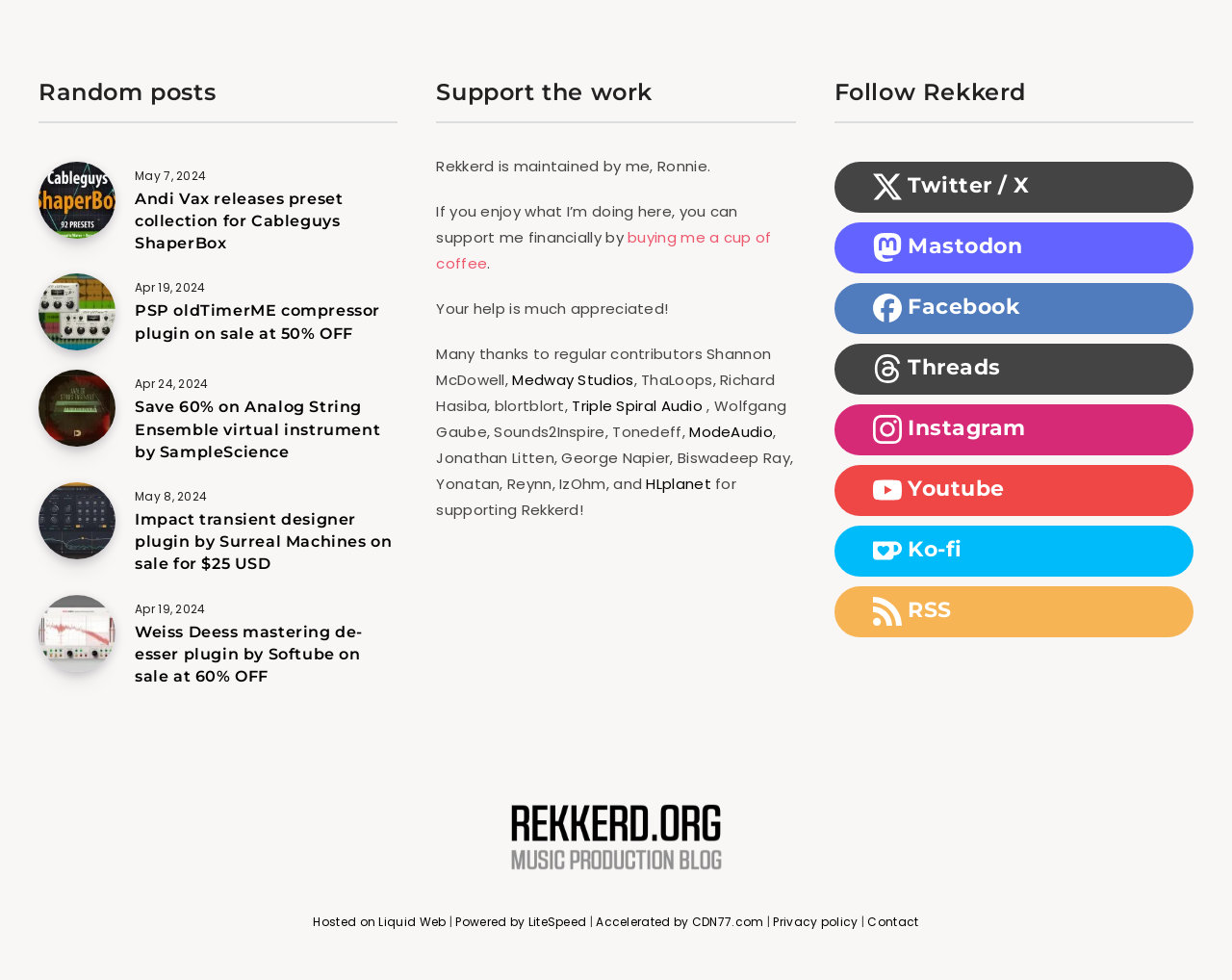Provide the bounding box coordinates of the HTML element this sentence describes: "alt="Onlyknife"".

None